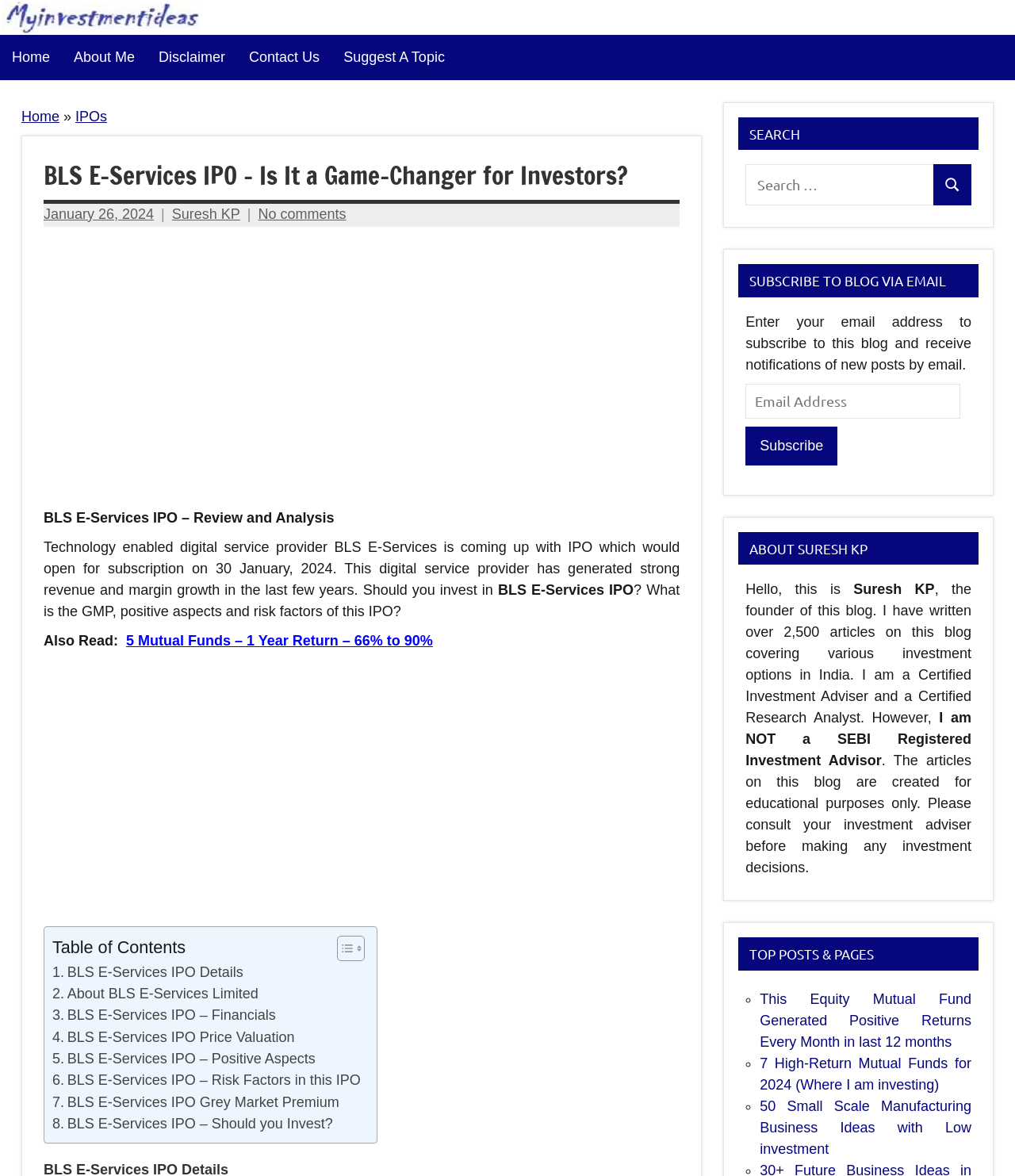Generate a comprehensive description of the contents of the webpage.

This webpage is about BLS E-Services IPO, providing detailed information and analysis for investors. At the top left corner, there is a logo of "Myinvestmentideas" with a link to the website. Next to it, there is a navigation menu with links to "Home", "About Me", "Disclaimer", "Contact Us", and "Suggest A Topic". 

Below the navigation menu, there is a header section with the title "BLS E-Services IPO – Is It a Game-Changer for Investors?" and links to the date of publication, author, and comments. 

On the right side of the page, there is a search bar with a heading "SEARCH" and a button to search for specific content. Below the search bar, there is a section to subscribe to the blog via email, where users can enter their email address to receive notifications of new posts.

Further down, there is a section about the author, Suresh KP, with a brief introduction and a note that he is not a SEBI-registered investment advisor. 

The main content of the page is divided into sections, including "BLS E-Services IPO Details", "About BLS E-Services Limited", "BLS E-Services IPO – Financials", "BLS E-Services IPO Price Valuation", "BLS E-Services IPO – Positive Aspects", "BLS E-Services IPO – Risk Factors in this IPO", "BLS E-Services IPO Grey Market Premium", and "BLS E-Services IPO – Should you Invest?". 

There are also two advertisements on the page, one above the main content and another below it. At the bottom of the page, there is a section showcasing top posts and pages, with links to popular articles.